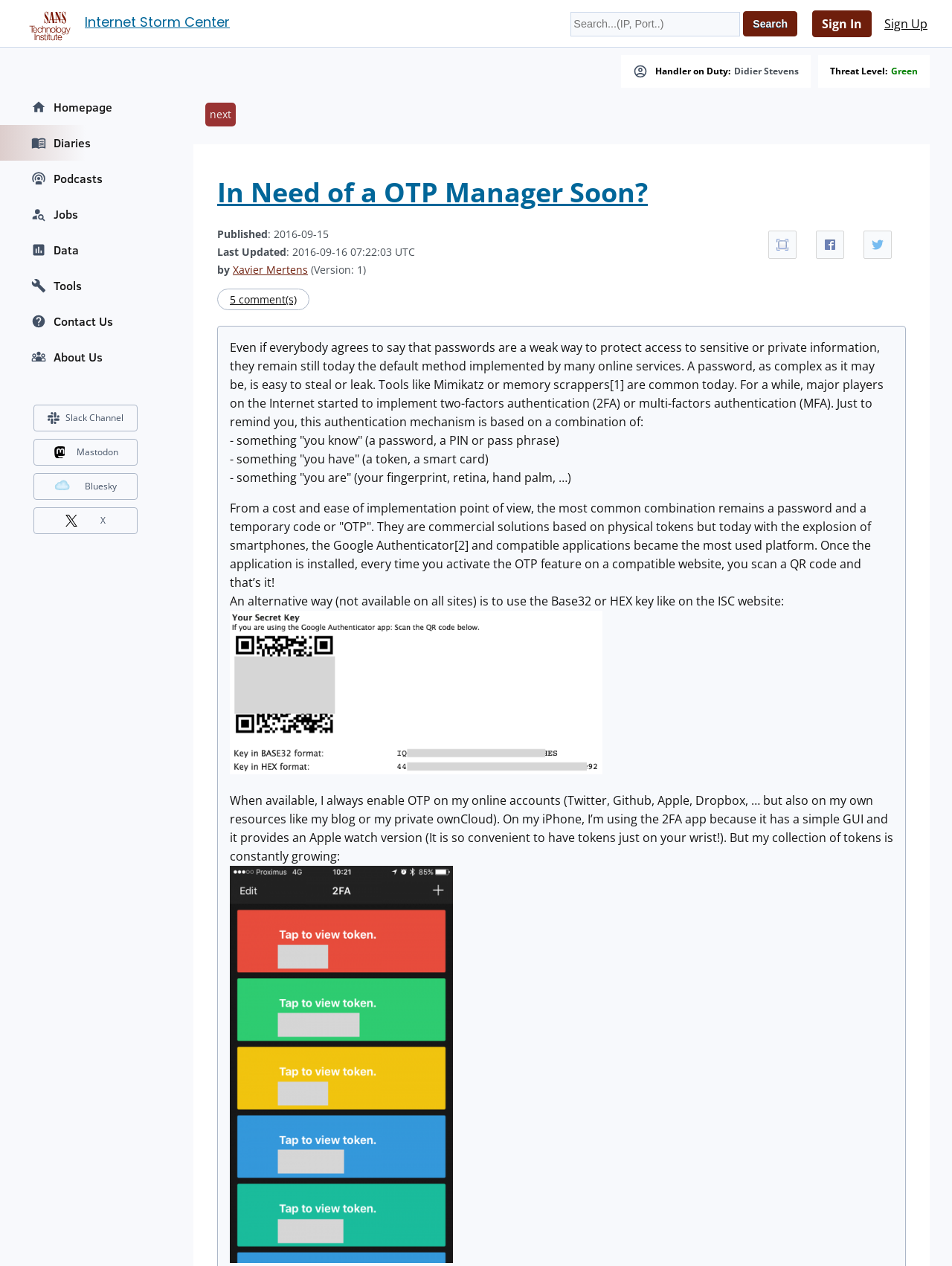Summarize the webpage in an elaborate manner.

The webpage is the Internet Storm Center Diary for September 15, 2016, authored by Johannes Ullrich. At the top, there is a heading "Internet Storm Center" with a link and an image next to it. Below this, there is a search bar with a "Search" button and links to "Sign In" and "Sign Up" on the right side. 

On the left side, there is a navigation menu with links to "Homepage", "Diaries", "Podcasts", "Jobs", "Data", "Tools", "Contact Us", and "About Us", each accompanied by a small image. 

In the main content area, there is a heading "In Need of a OTP Manager Soon?" followed by a link to the same title. Below this, there is a block of text discussing the need for a one-time password (OTP) manager, with links to "Didier Stevens" and "Green" on the right side. The text explains the concept of two-factor authentication and its implementation on various websites. 

There are also links to "next", "Full Screen", "Share on Facebook", and "Share on Twitter" above the main content area. At the bottom, there are links to "Slack Channel", "Mastodon", and "Bluesky", each accompanied by a small image.